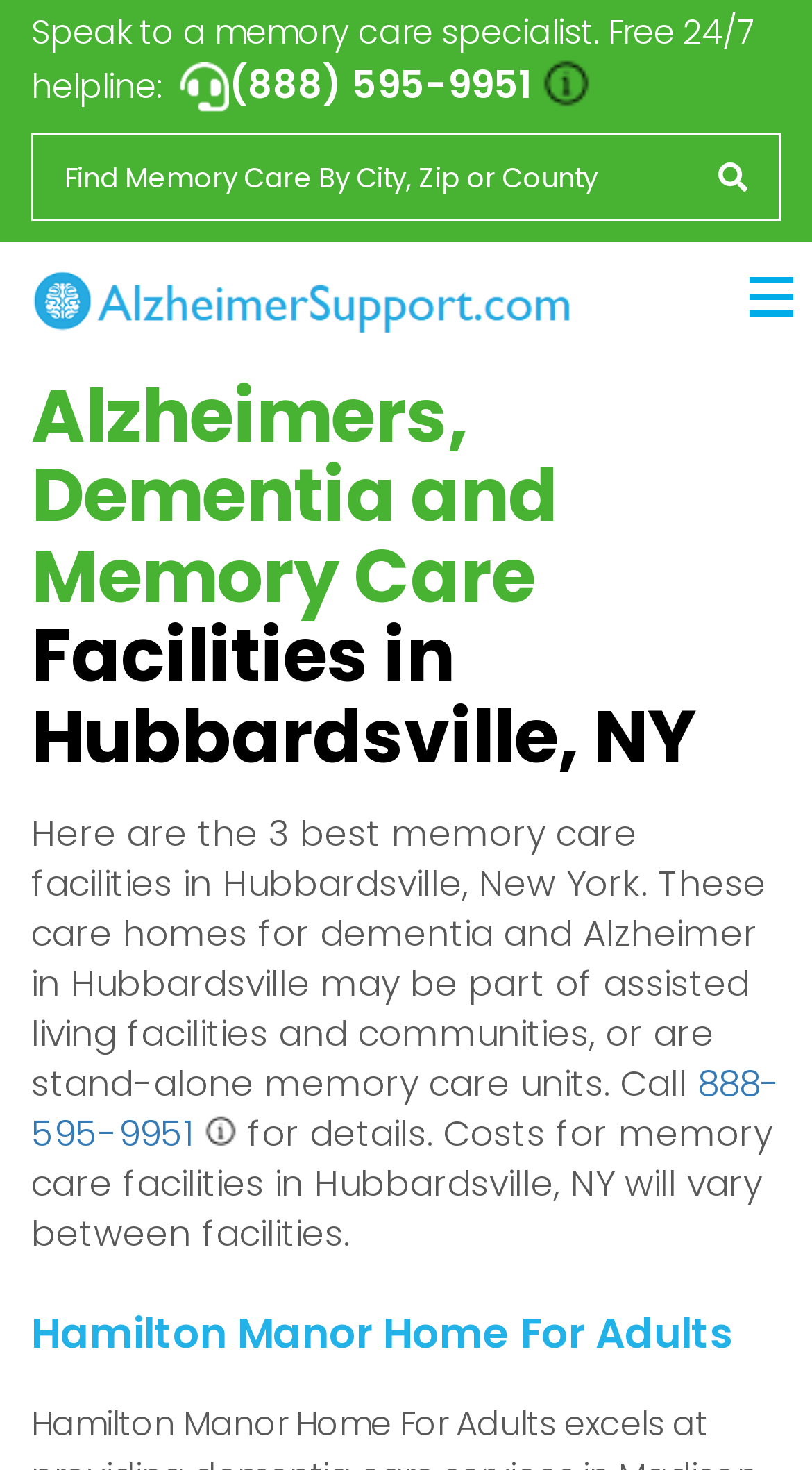Can you find and generate the webpage's heading?

Alzheimers, Dementia and Memory Care
Facilities in Hubbardsville, NY